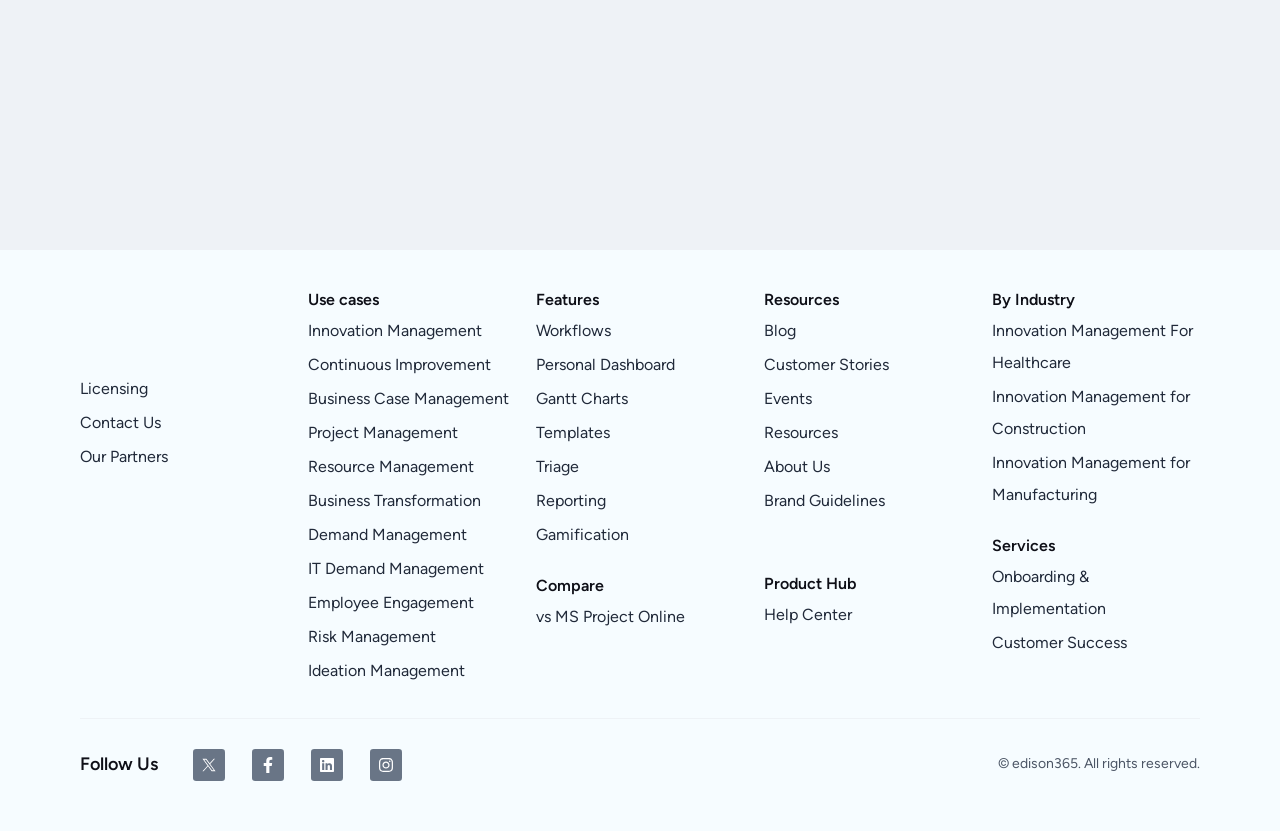Provide the bounding box coordinates, formatted as (top-left x, top-left y, bottom-right x, bottom-right y), with all values being floating point numbers between 0 and 1. Identify the bounding box of the UI element that matches the description: Customer Success

[0.775, 0.753, 0.938, 0.794]